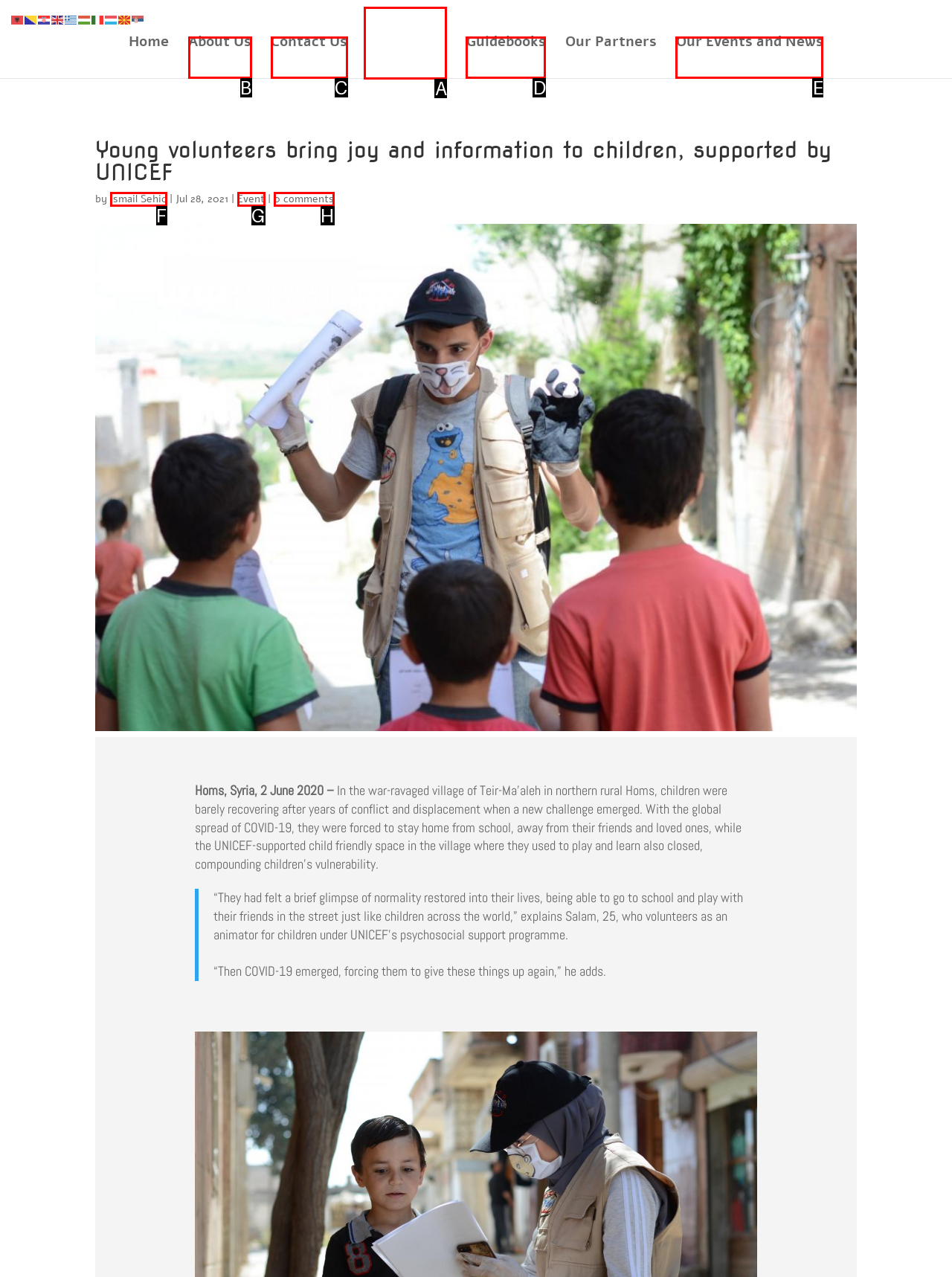Choose the option that matches the following description: About Us
Reply with the letter of the selected option directly.

B